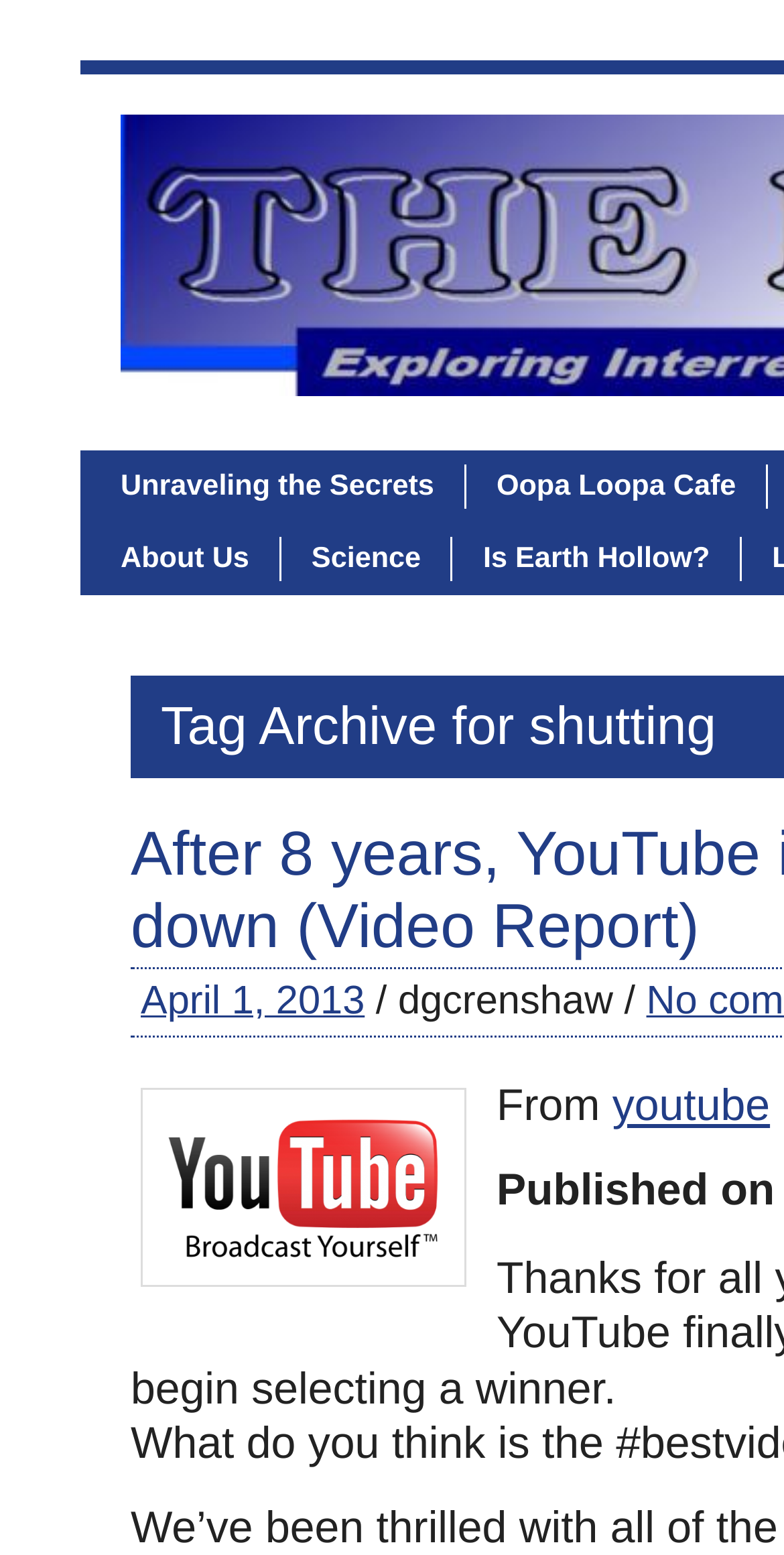Show the bounding box coordinates for the HTML element described as: "About Us".

[0.115, 0.345, 0.359, 0.374]